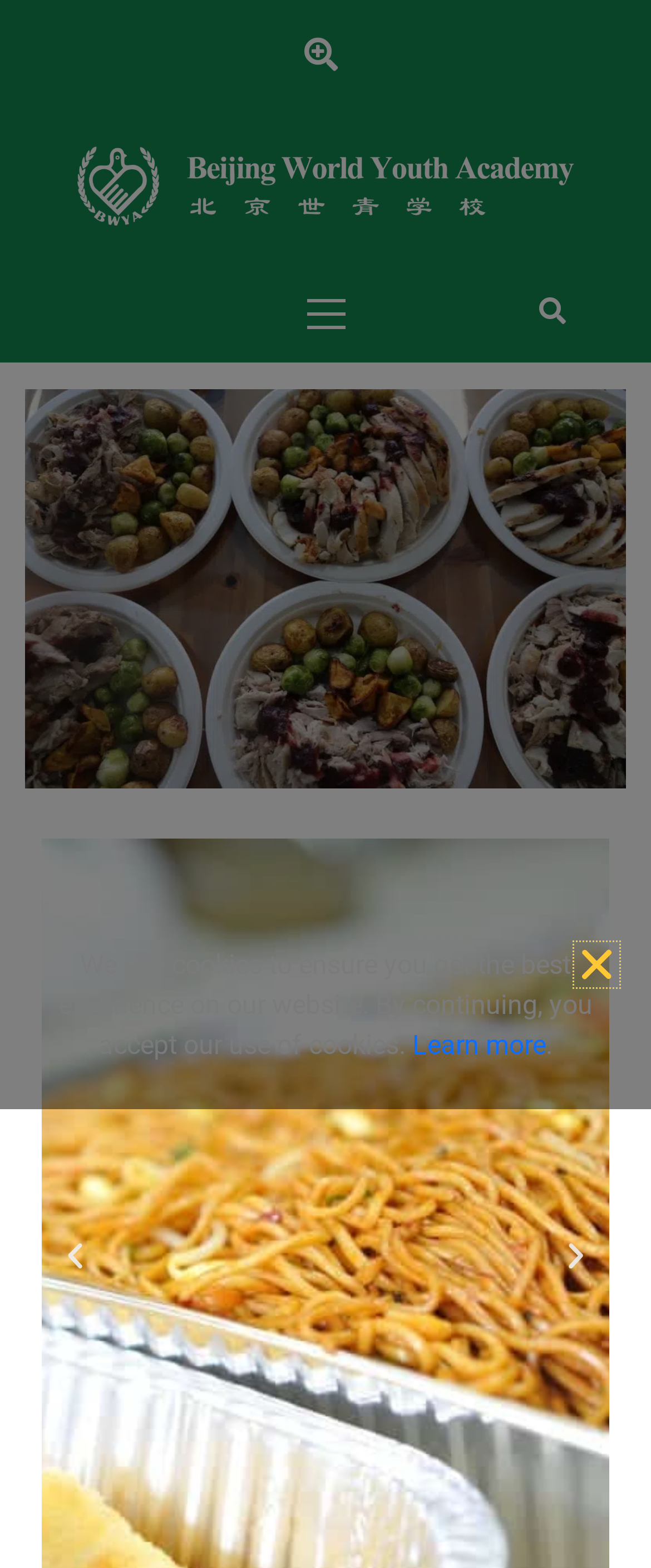Answer the question below using just one word or a short phrase: 
What is the message at the bottom of the webpage?

Cookie policy